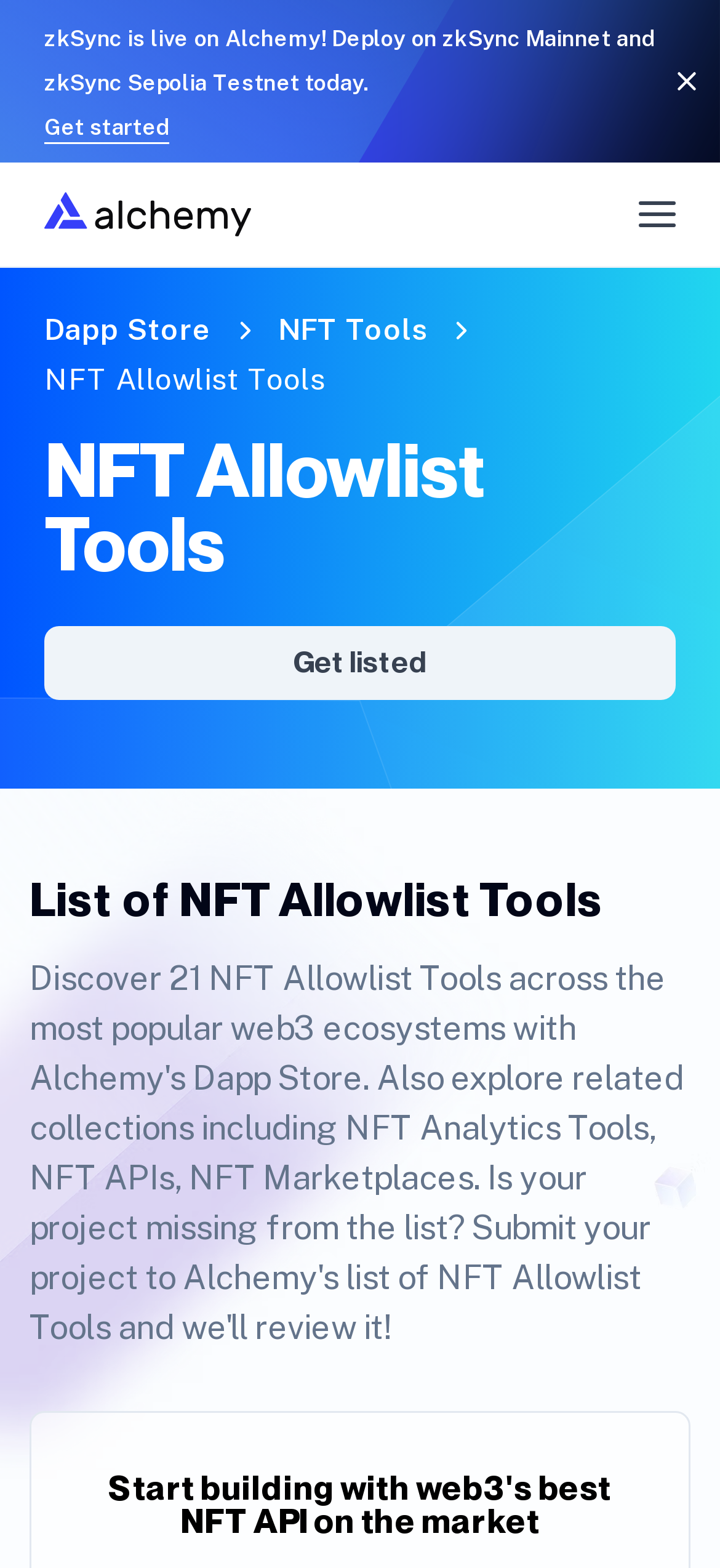Determine the bounding box coordinates for the region that must be clicked to execute the following instruction: "Browse the 'Dapp Store' link".

[0.062, 0.2, 0.294, 0.221]